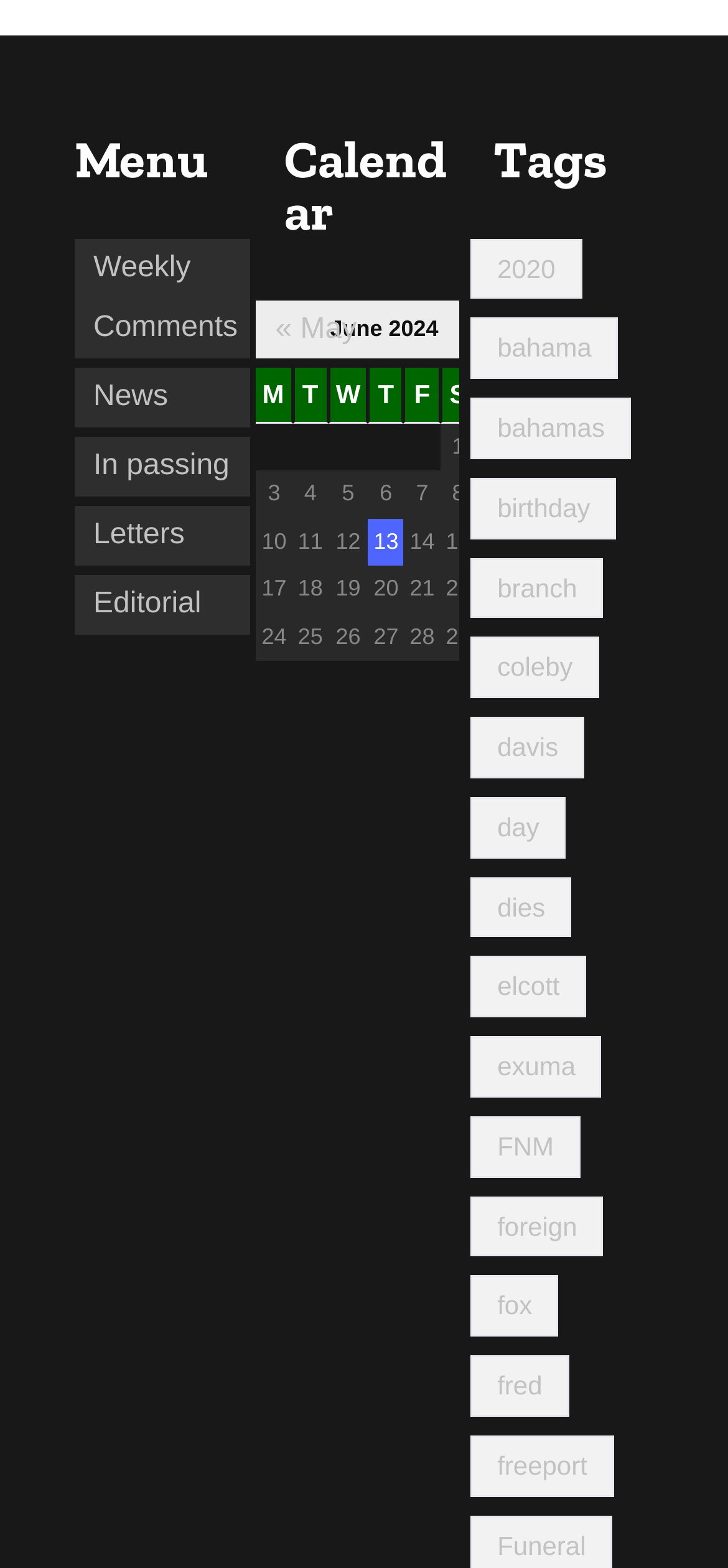Look at the image and answer the question in detail:
How many columns are in the table?

The table is located under the 'Calendar' heading, with a bounding box coordinate of [0.352, 0.185, 0.704, 0.422]. The table has 7 columns, which are 'M', 'T', 'W', 'T', 'F', 'S', and 'S'.